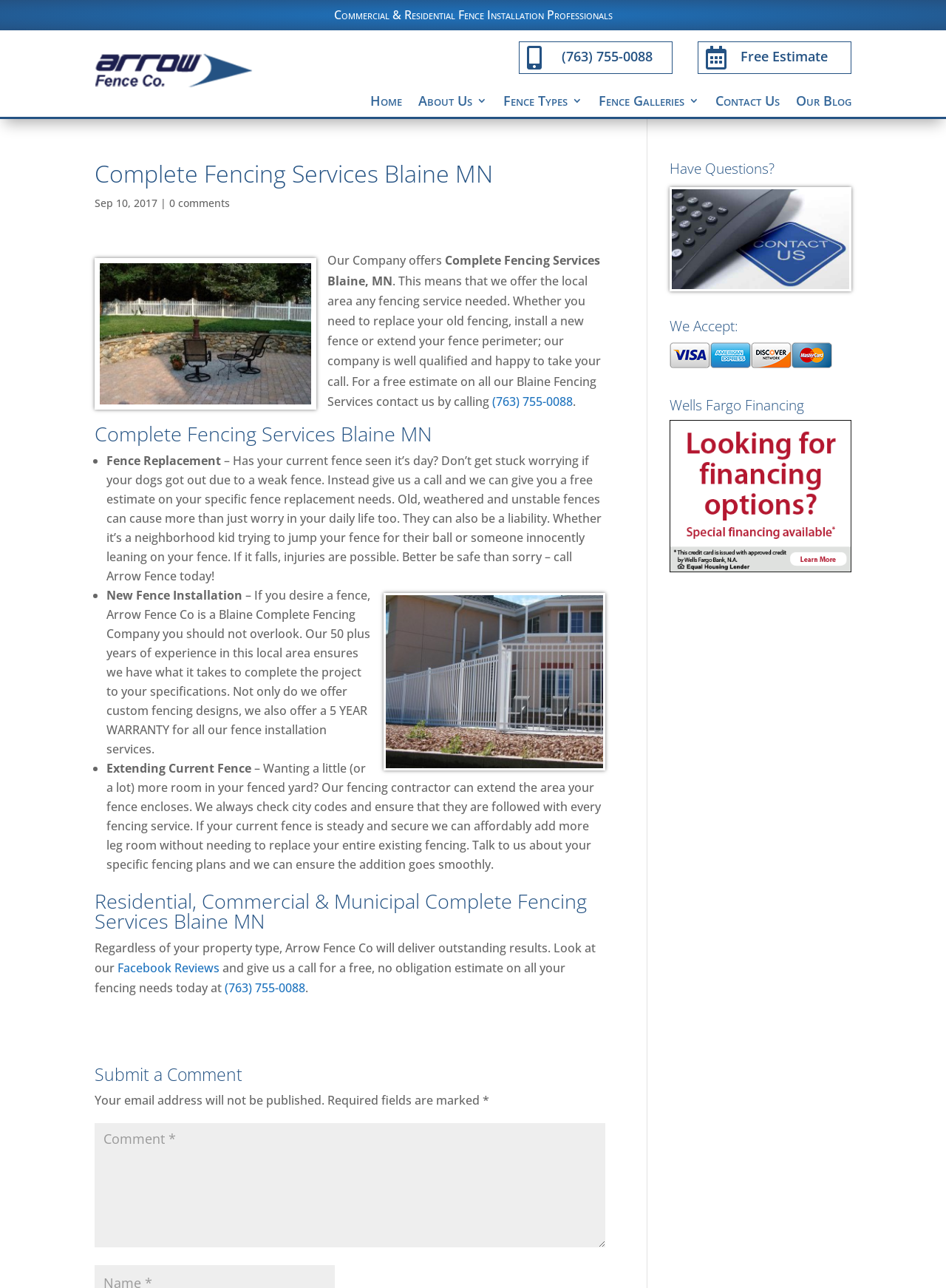Identify the bounding box coordinates of the area you need to click to perform the following instruction: "Click the 'Home' link".

[0.391, 0.071, 0.425, 0.091]